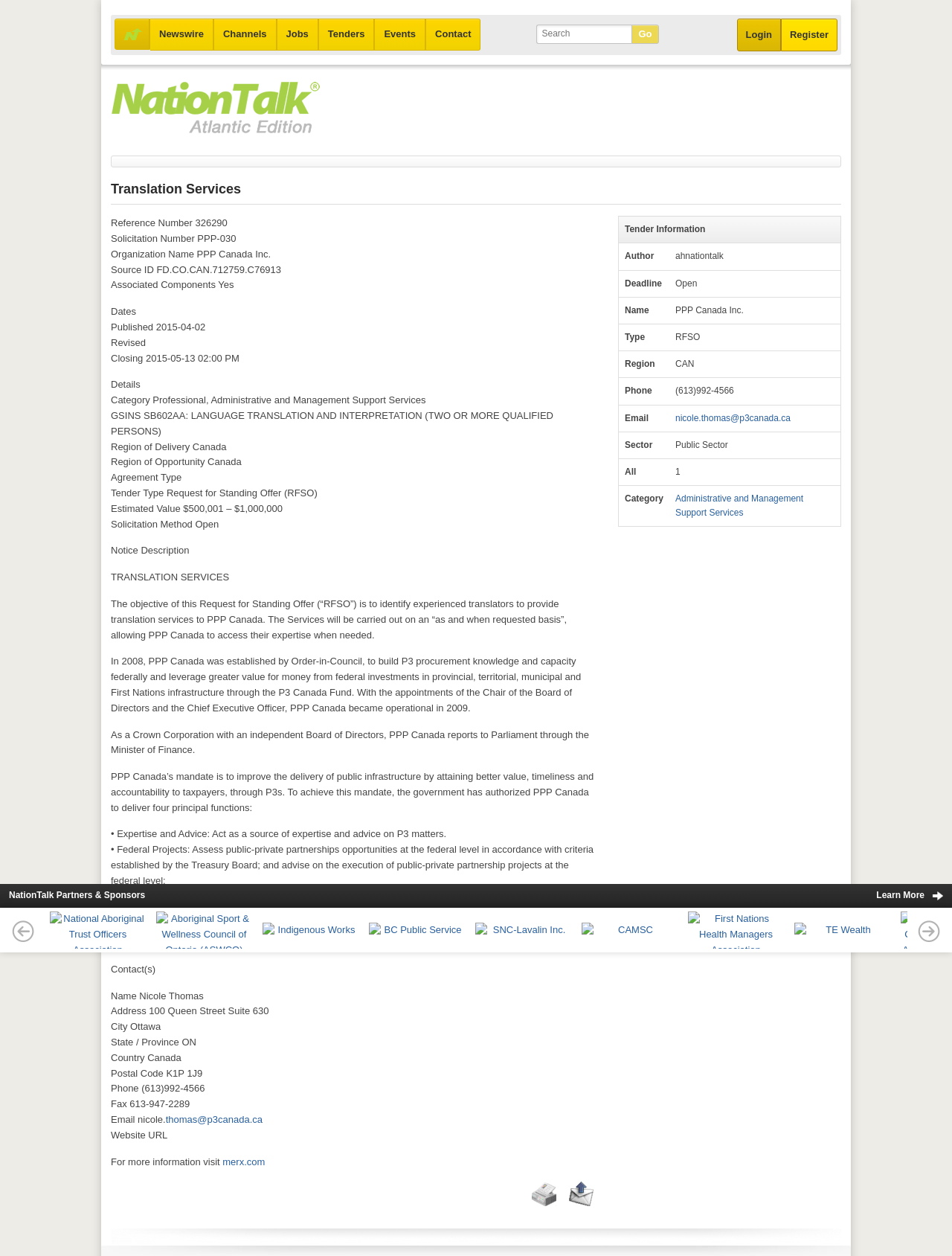Please identify the bounding box coordinates of the element that needs to be clicked to perform the following instruction: "Email Nicole Thomas".

[0.709, 0.328, 0.83, 0.337]